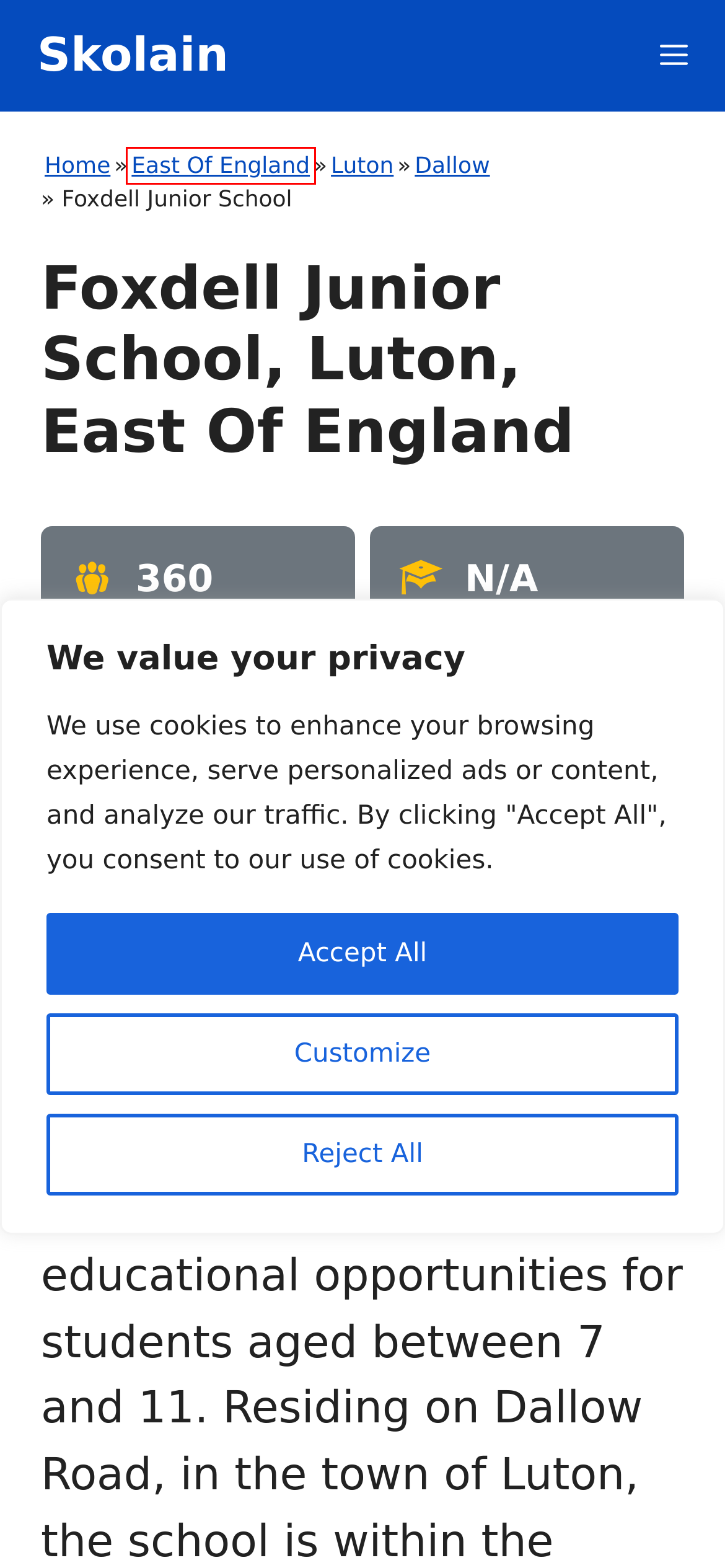You are provided with a screenshot of a webpage containing a red rectangle bounding box. Identify the webpage description that best matches the new webpage after the element in the bounding box is clicked. Here are the potential descriptions:
A. St Matthew’s Junior School in Luton, East Of England (Admission, Reviews & Rating) - Skolain
B. Schools in Luton - Skolain
C. Downside Primary School in Luton, East Of England (Admission, Reviews & Rating) - Skolain
D. Schools in East Of England - Skolain
E. Dallow Primary School in Luton, East Of England (Admission, Reviews & Rating) - Skolain
F. Ferrars Infant School in Luton, East Of England (Admission, Reviews & Rating) - Skolain
G. UK Schools Database - Skolain
H. Schools in Dallow - Skolain

D